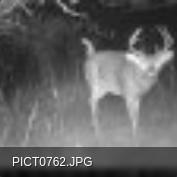Please provide a detailed answer to the question below based on the screenshot: 
What is distinctive about the deer's appearance?

The caption specifically highlights the deer's 'distinct antlers' which suggests that they are a notable feature of the deer's appearance.